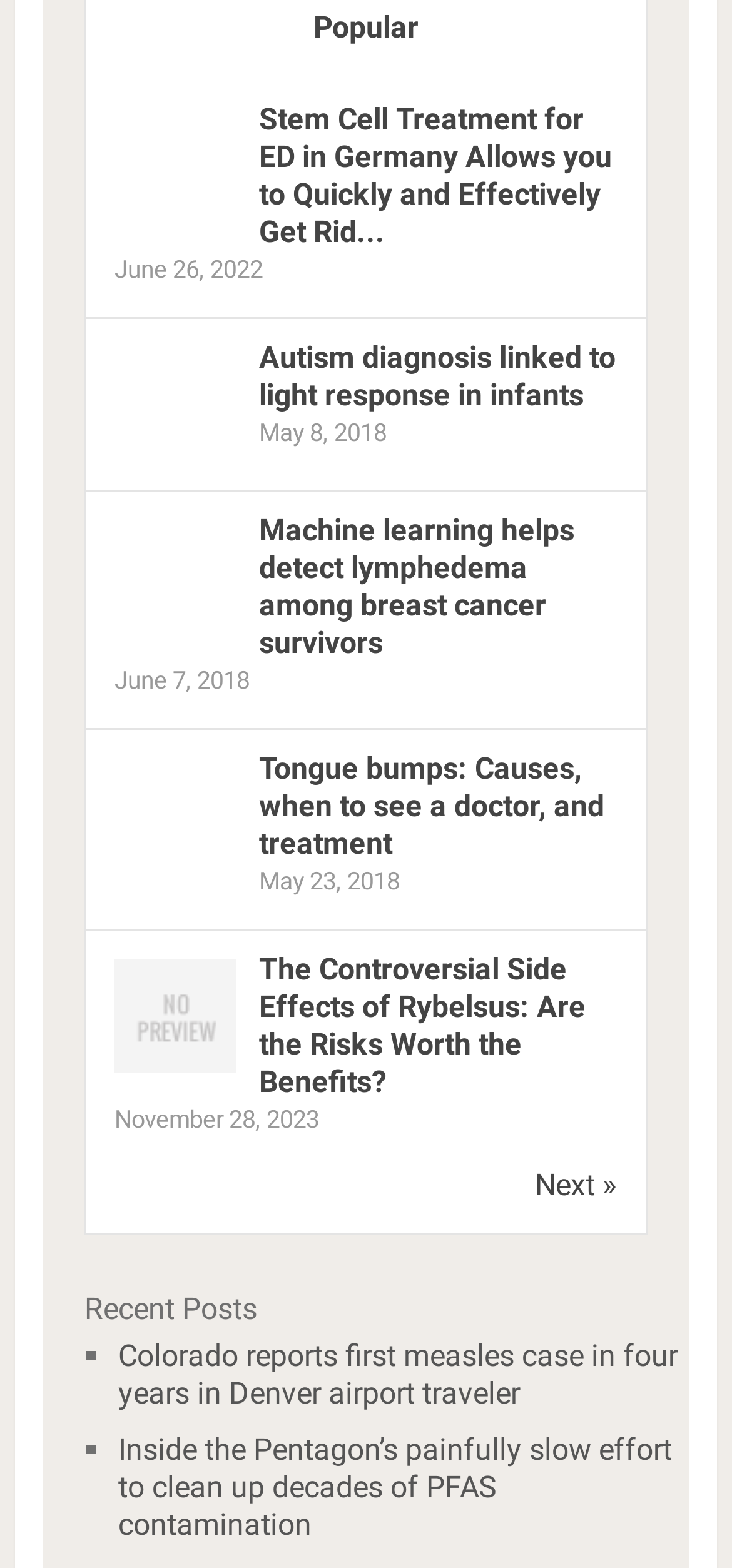Provide the bounding box for the UI element matching this description: "Next »".

[0.731, 0.744, 0.844, 0.768]